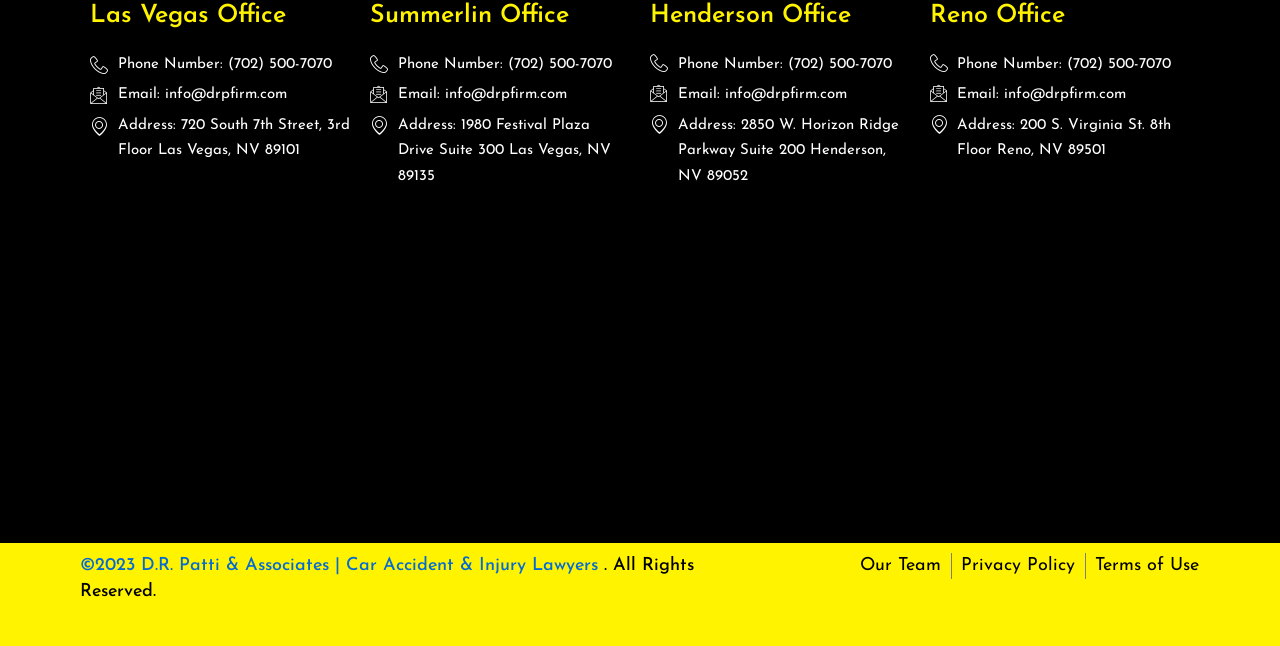Predict the bounding box coordinates of the area that should be clicked to accomplish the following instruction: "See the image of Summerlin Office". The bounding box coordinates should consist of four float numbers between 0 and 1, i.e., [left, top, right, bottom].

[0.289, 0.361, 0.492, 0.763]